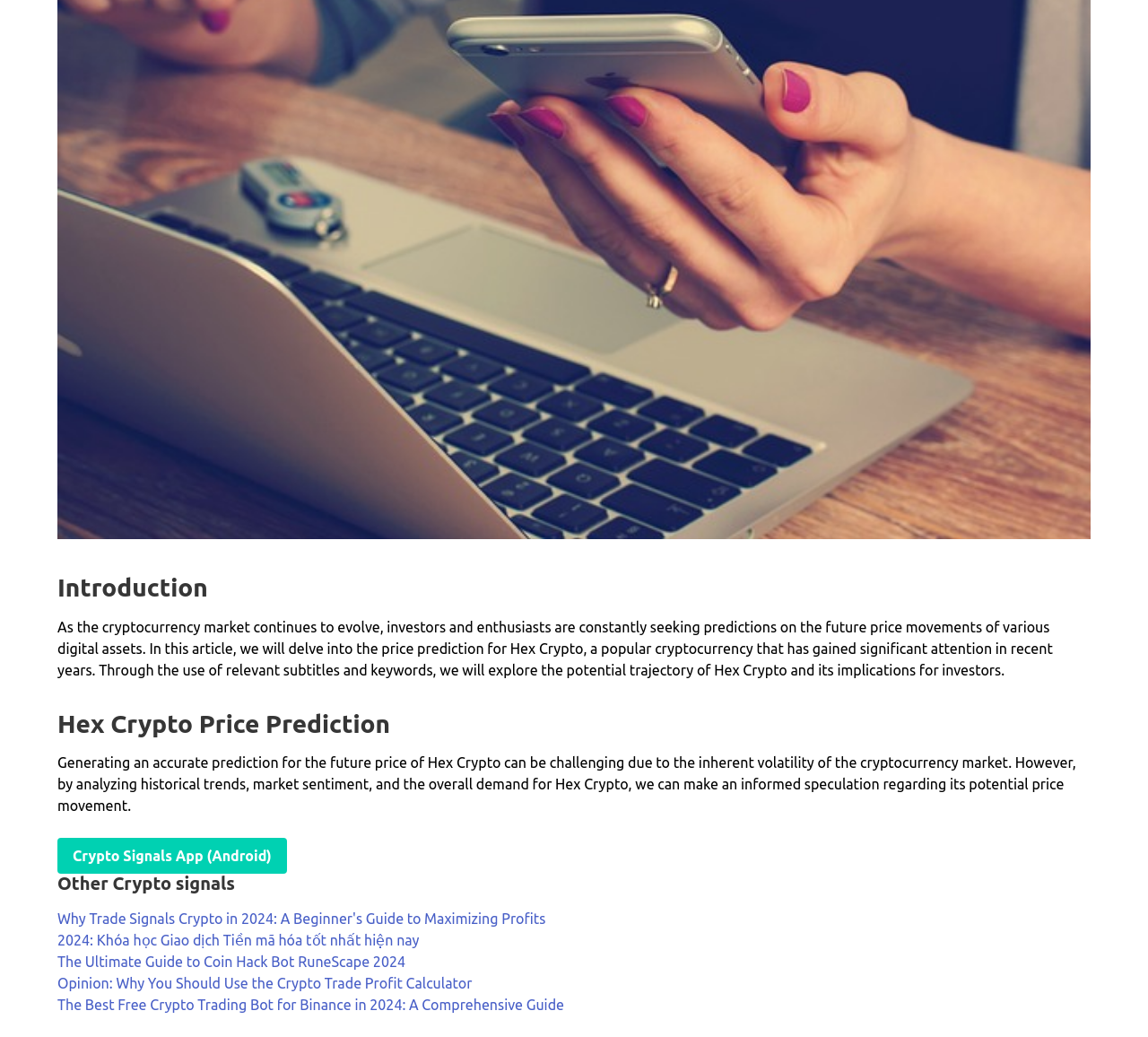What is the tone of the article?
We need a detailed and exhaustive answer to the question. Please elaborate.

The tone of the article can be determined by looking at the language and content used. The article provides information and analysis on Hex Crypto's price prediction and other related topics, without expressing a personal opinion or bias. The tone is therefore informative and objective.